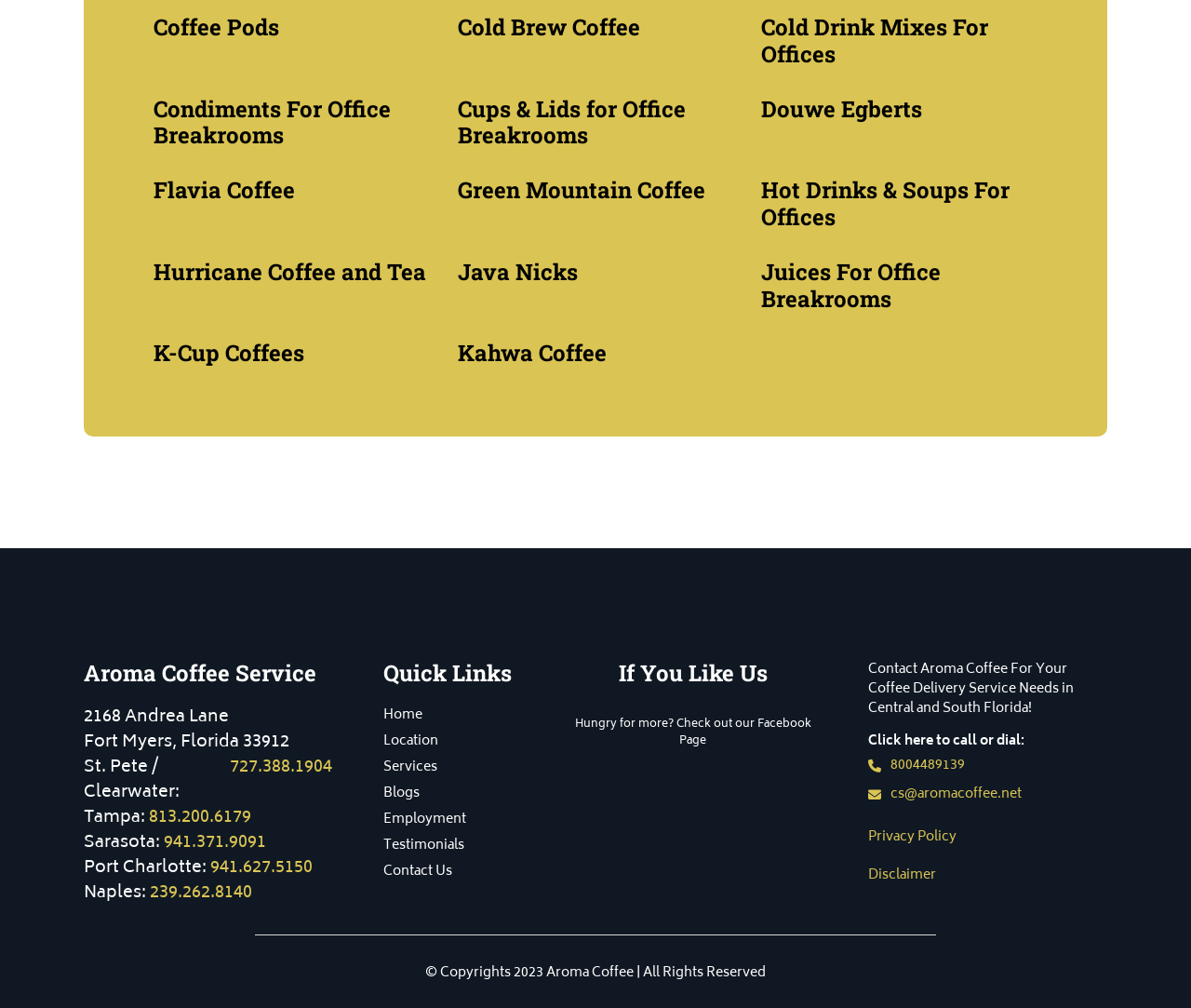Please identify the bounding box coordinates of the element on the webpage that should be clicked to follow this instruction: "View Location". The bounding box coordinates should be given as four float numbers between 0 and 1, formatted as [left, top, right, bottom].

[0.322, 0.726, 0.434, 0.745]